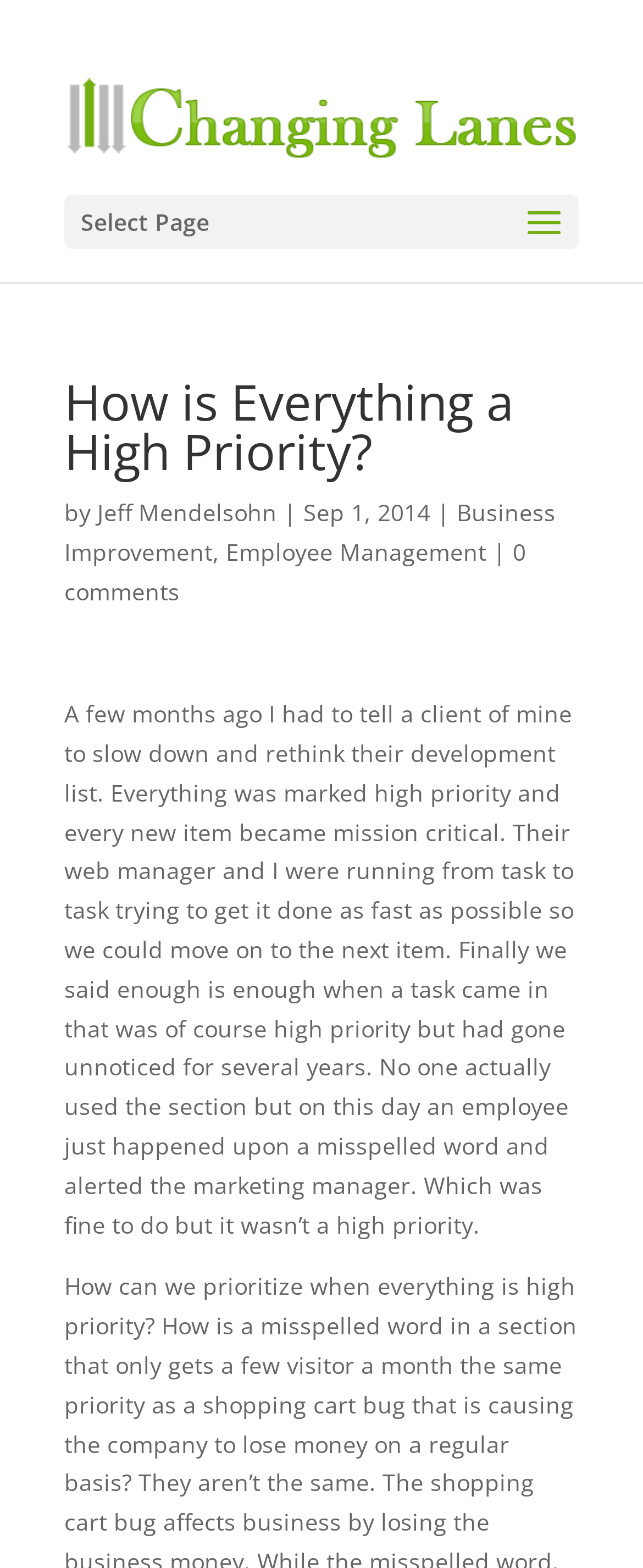Please answer the following question using a single word or phrase: 
Who wrote the article?

Jeff Mendelsohn